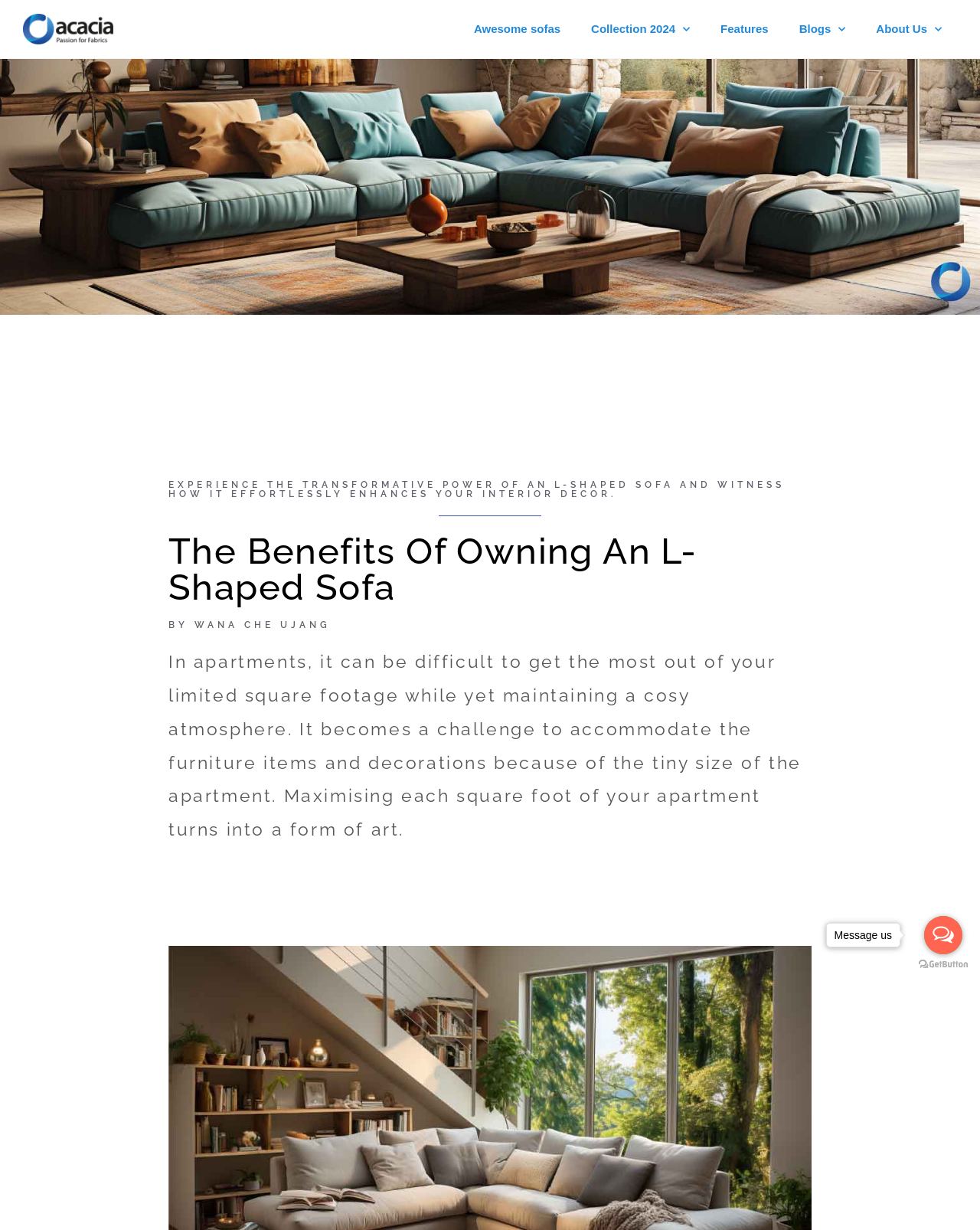Answer the question briefly using a single word or phrase: 
What is the challenge in apartments?

Limited square footage